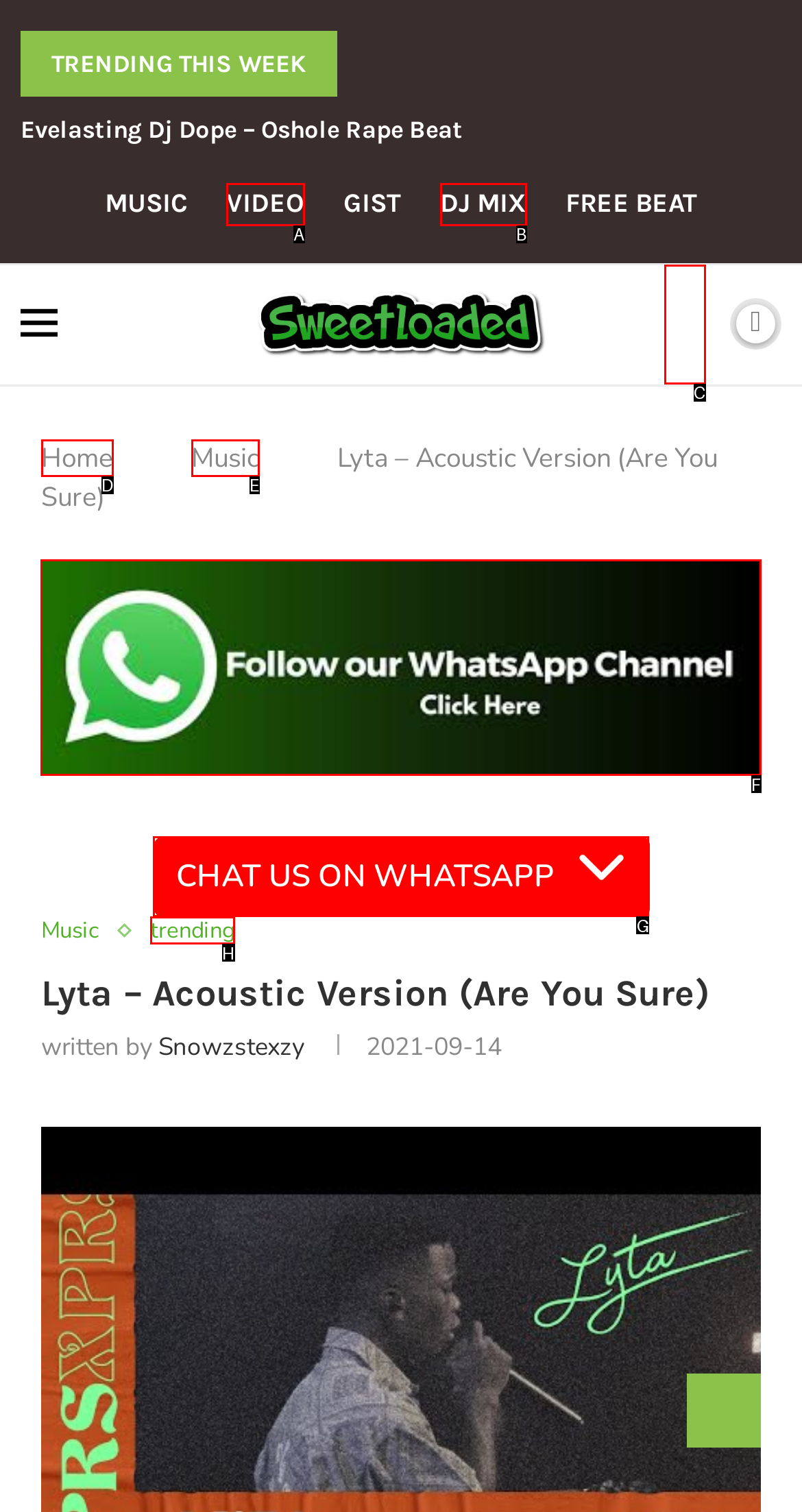Tell me which letter corresponds to the UI element that will allow you to View Lyta's acoustic version of Are You Sure. Answer with the letter directly.

F